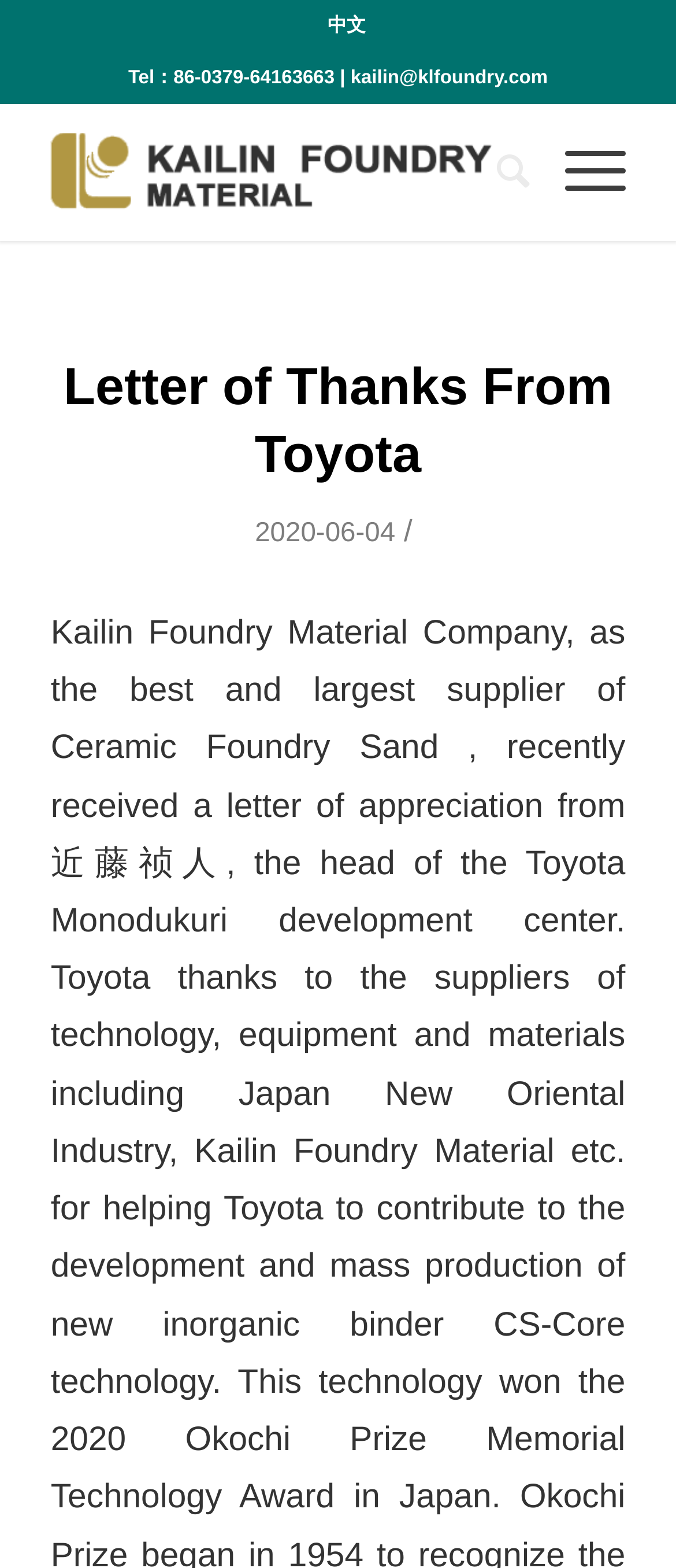Given the element description 中文, specify the bounding box coordinates of the corresponding UI element in the format (top-left x, top-left y, bottom-right x, bottom-right y). All values must be between 0 and 1.

[0.485, 0.002, 0.541, 0.031]